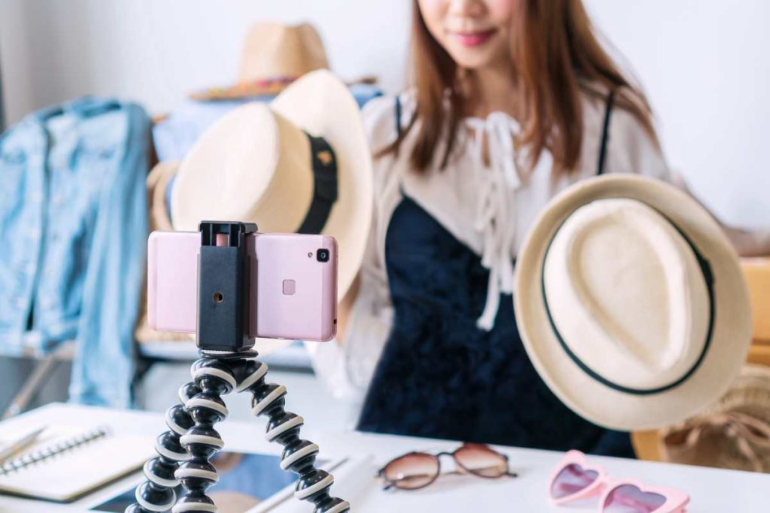What type of atmosphere is created in the image? From the image, respond with a single word or brief phrase.

Chic and casual